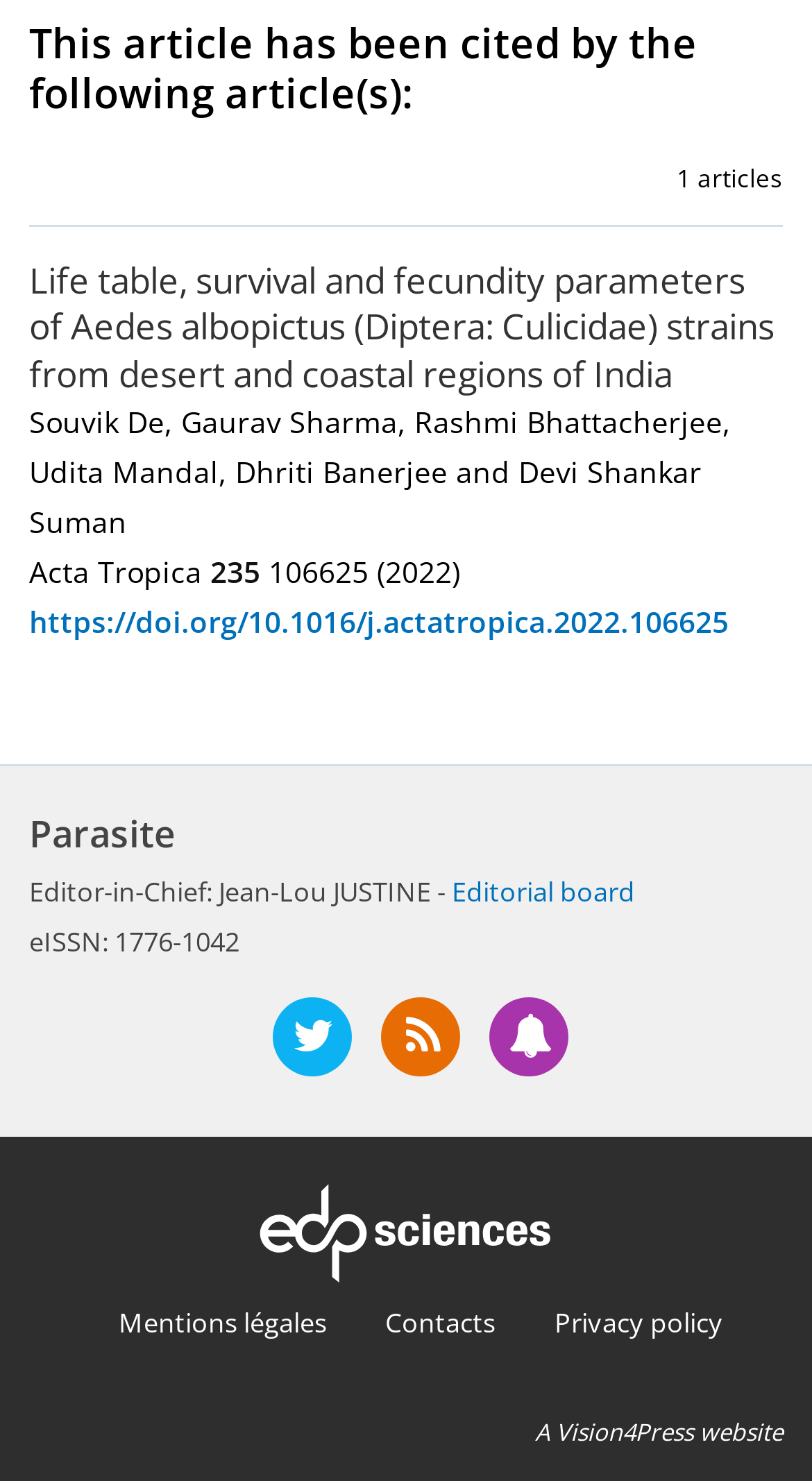Locate the UI element described as follows: "Contacts". Return the bounding box coordinates as four float numbers between 0 and 1 in the order [left, top, right, bottom].

[0.474, 0.88, 0.61, 0.905]